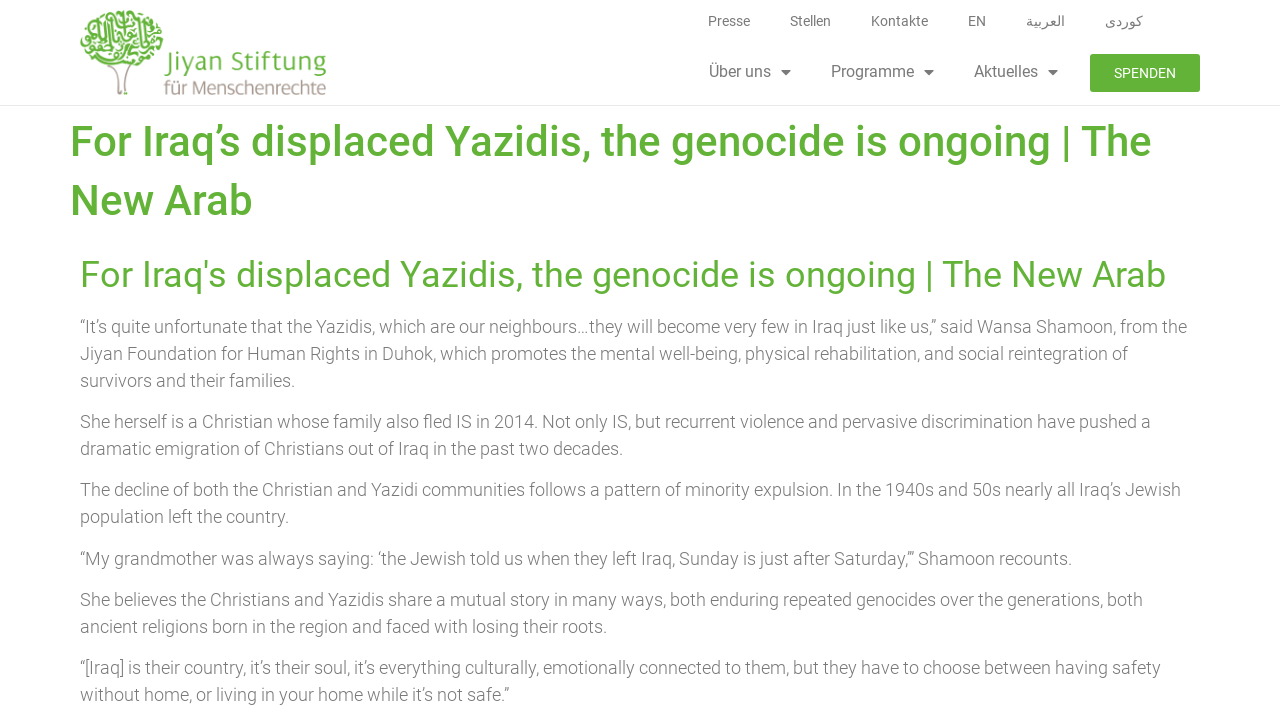What is the topic of the article?
Based on the visual, give a brief answer using one word or a short phrase.

Yazidis in Iraq